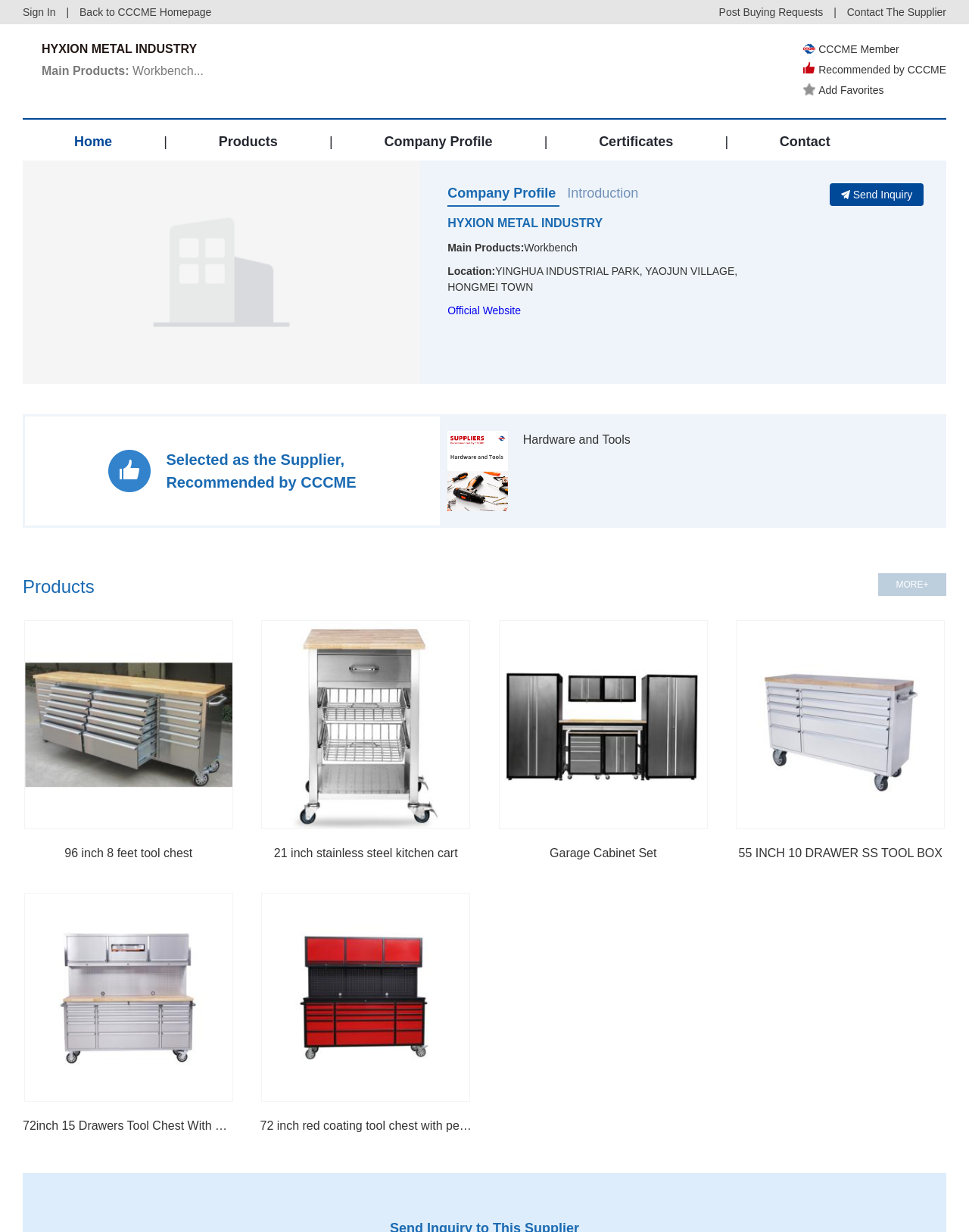Please provide the bounding box coordinates in the format (top-left x, top-left y, bottom-right x, bottom-right y). Remember, all values are floating point numbers between 0 and 1. What is the bounding box coordinate of the region described as: alt="HYXION METAL INDUSTRY"

[0.023, 0.13, 0.433, 0.312]